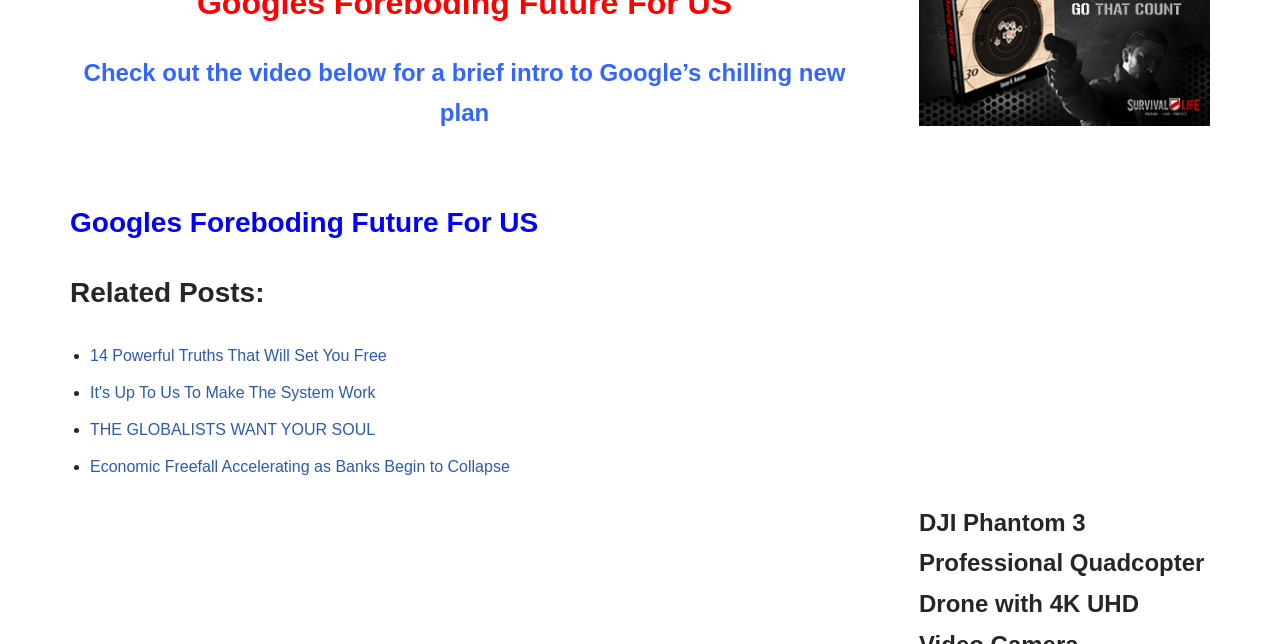What is the title of the first related post?
Please provide a detailed and thorough answer to the question.

The title of the first related post is '14 Powerful Truths That Will Set You Free', which is the text content of the link element with ID 293.